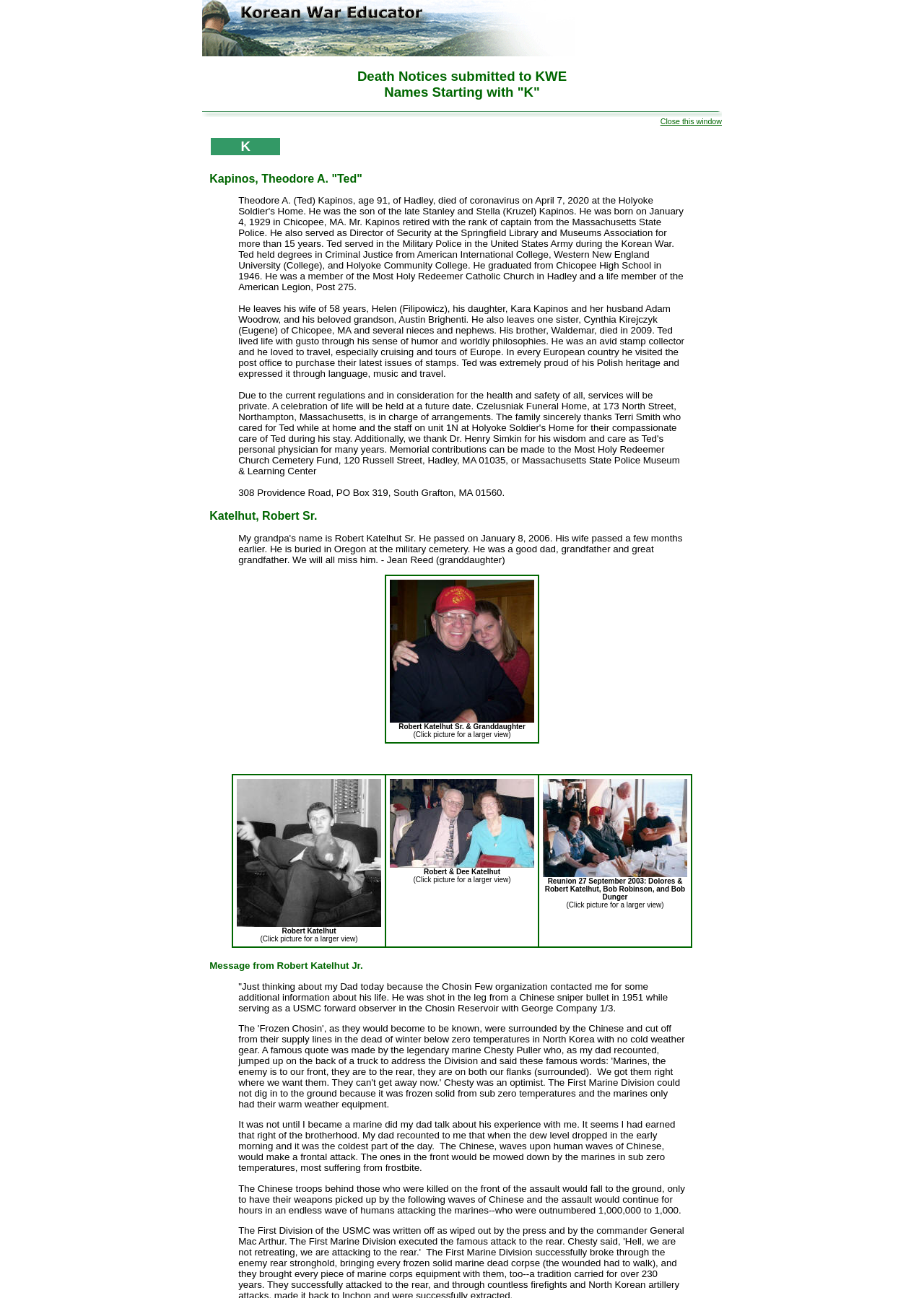Identify the bounding box of the UI element that matches this description: "parent_node: Robert & Dee Katelhut".

[0.422, 0.662, 0.578, 0.67]